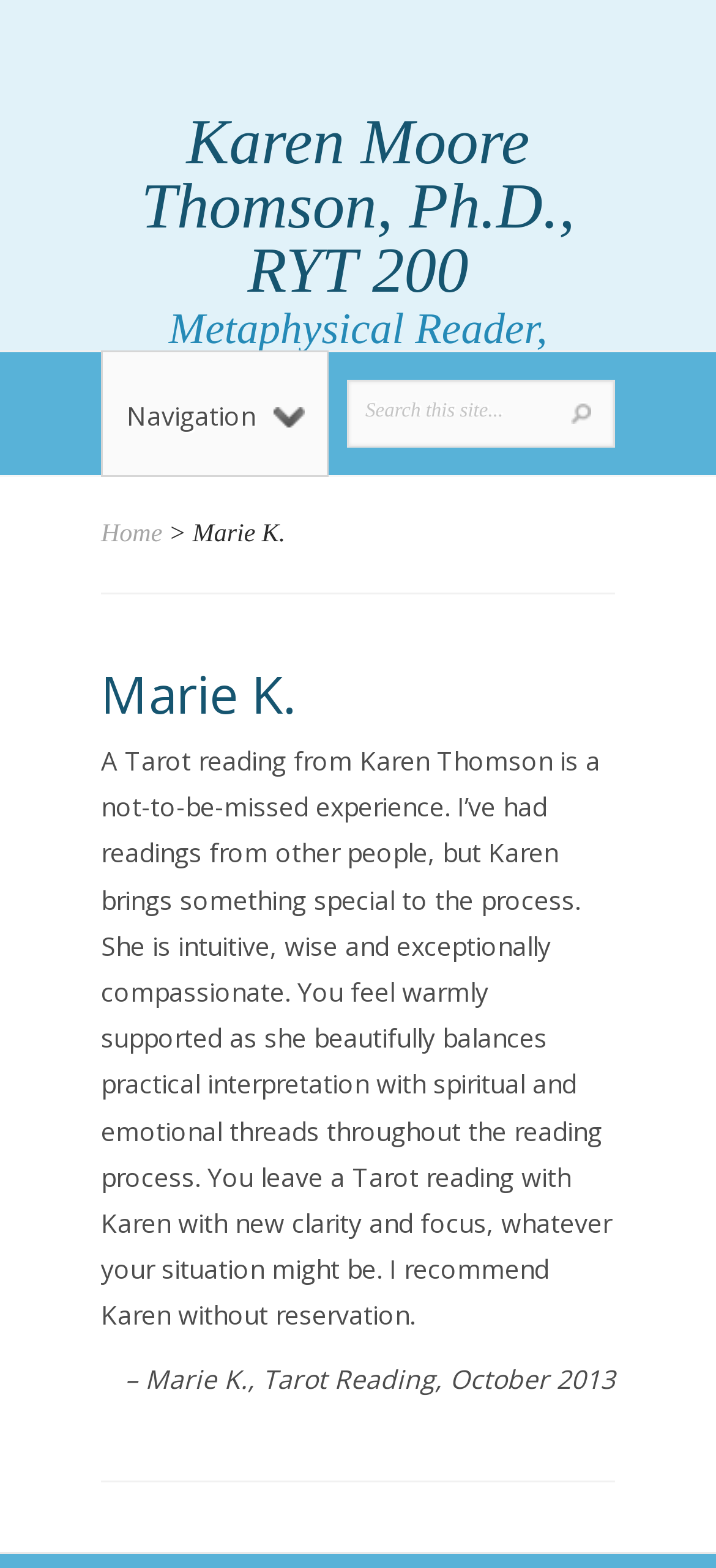What is the name of the person who wrote the testimonial?
Based on the image content, provide your answer in one word or a short phrase.

Marie K.